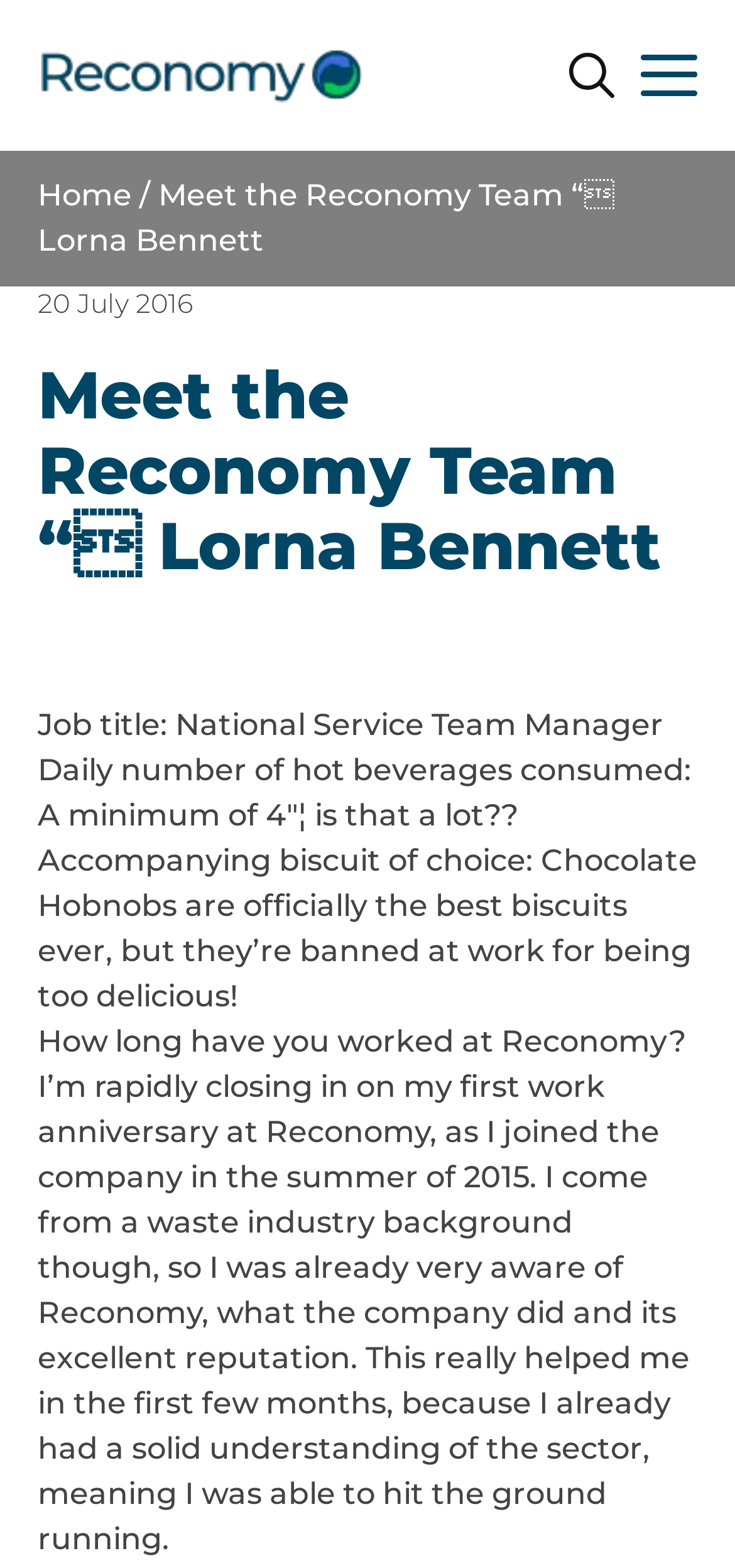Given the element description: "aria-label="Reconomy logo"", predict the bounding box coordinates of this UI element. The coordinates must be four float numbers between 0 and 1, given as [left, top, right, bottom].

[0.051, 0.024, 0.497, 0.072]